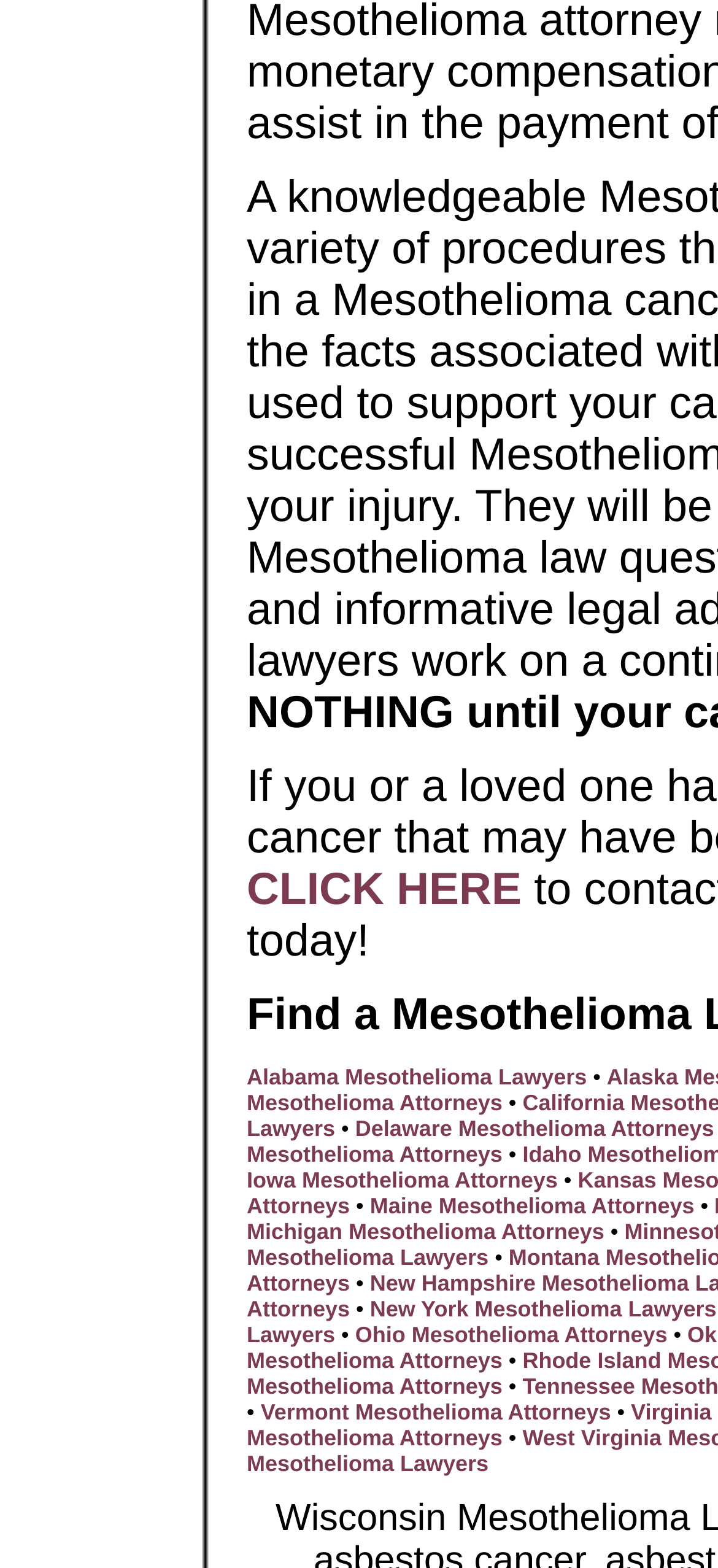What is the vertical position of the 'Maine Mesothelioma Attorneys' link?
Respond to the question with a well-detailed and thorough answer.

By comparing the y1 and y2 coordinates of the 'Maine Mesothelioma Attorneys' link with other links, I found that it is located in the middle section of the webpage, vertically.